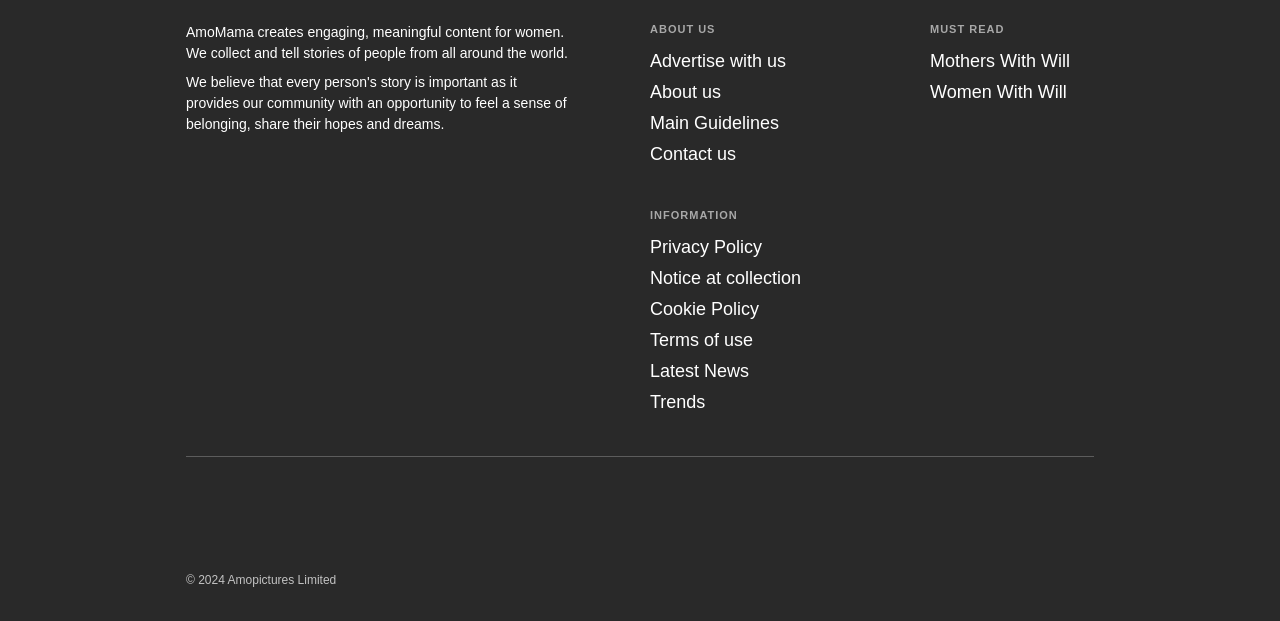Highlight the bounding box coordinates of the element that should be clicked to carry out the following instruction: "Visit Mothers With Will". The coordinates must be given as four float numbers ranging from 0 to 1, i.e., [left, top, right, bottom].

[0.727, 0.082, 0.836, 0.114]